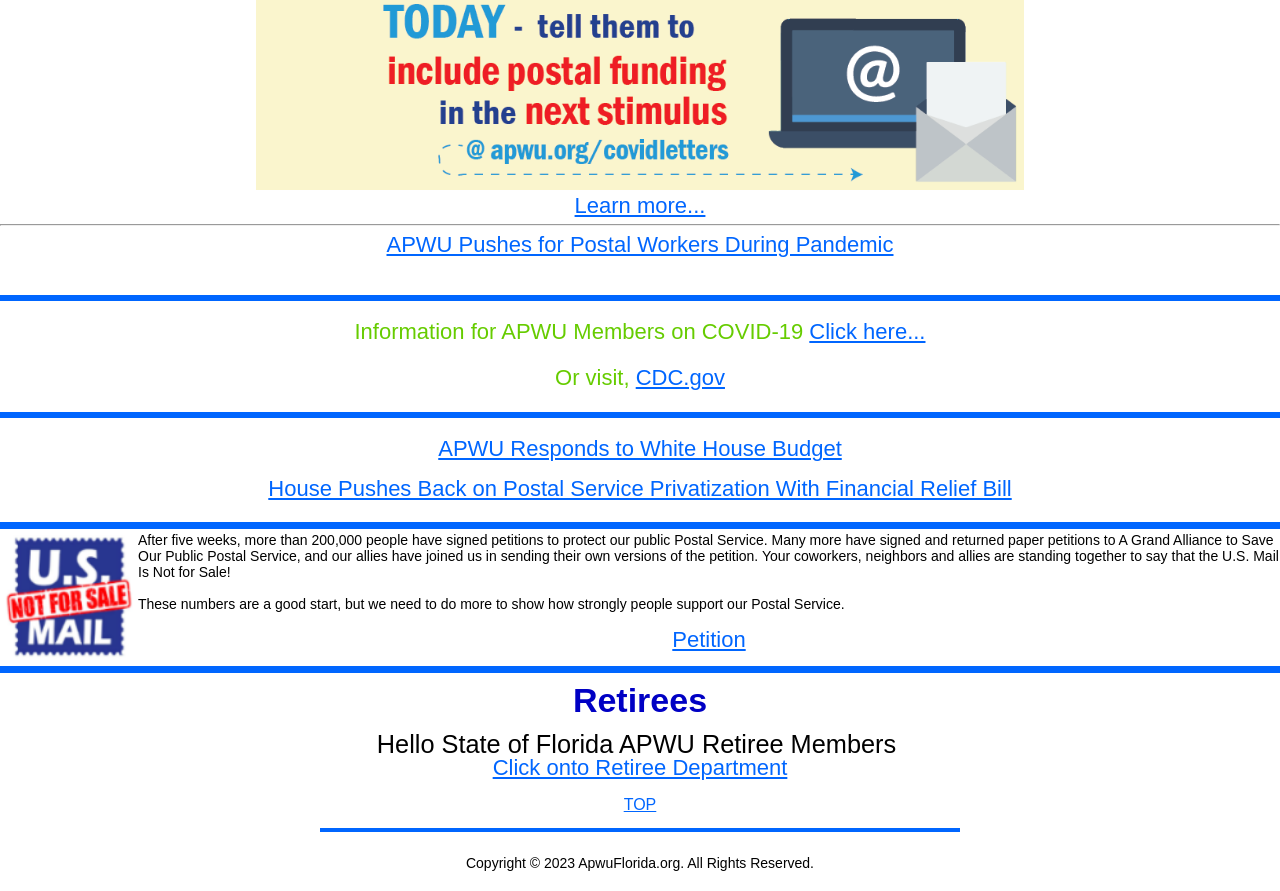Pinpoint the bounding box coordinates of the clickable area needed to execute the instruction: "Learn more about APWU Pushes for Postal Workers During Pandemic". The coordinates should be specified as four float numbers between 0 and 1, i.e., [left, top, right, bottom].

[0.302, 0.261, 0.698, 0.289]